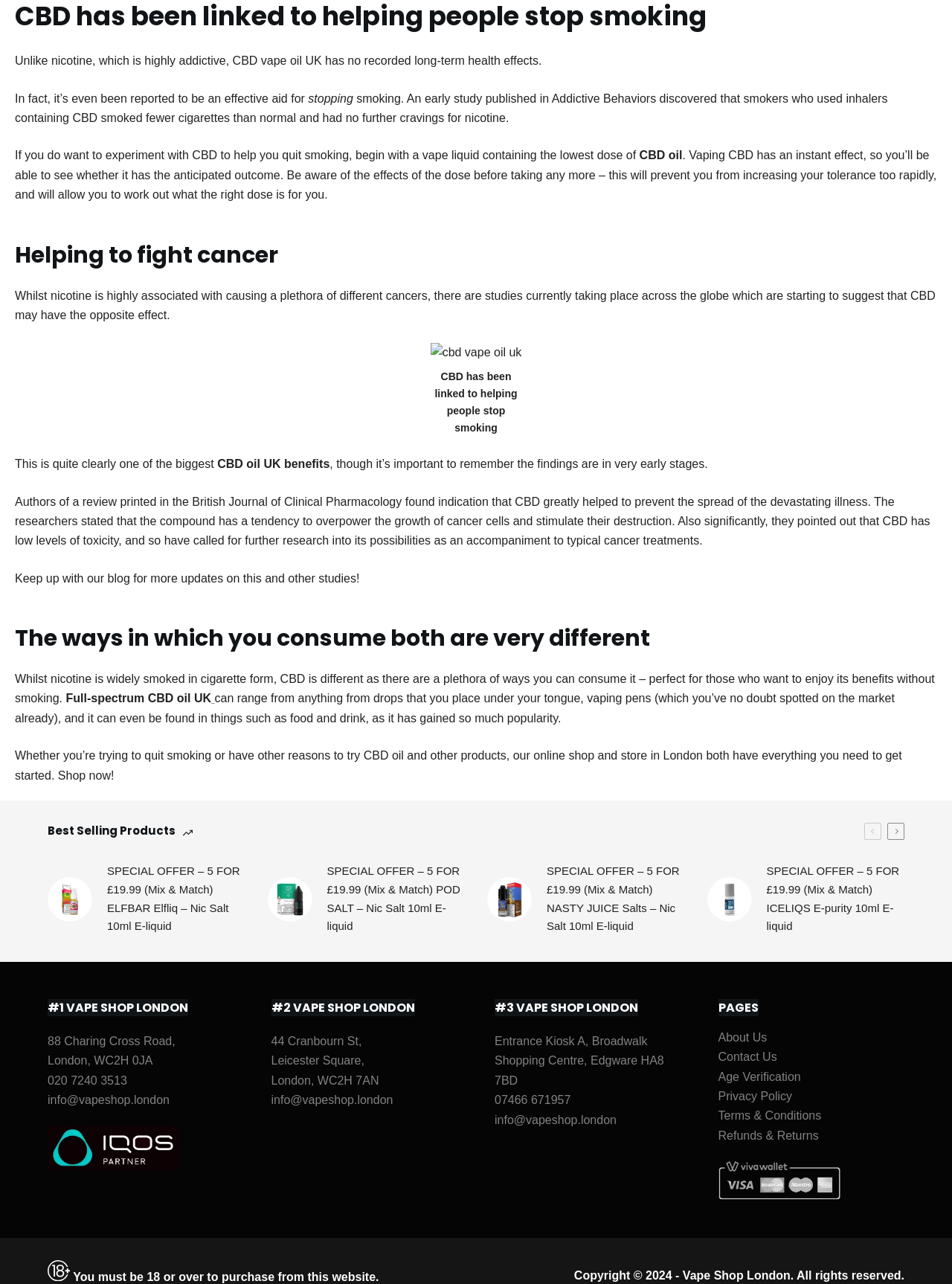Kindly determine the bounding box coordinates of the area that needs to be clicked to fulfill this instruction: "Click the '#1 VAPE SHOP LONDON' heading".

[0.05, 0.778, 0.246, 0.792]